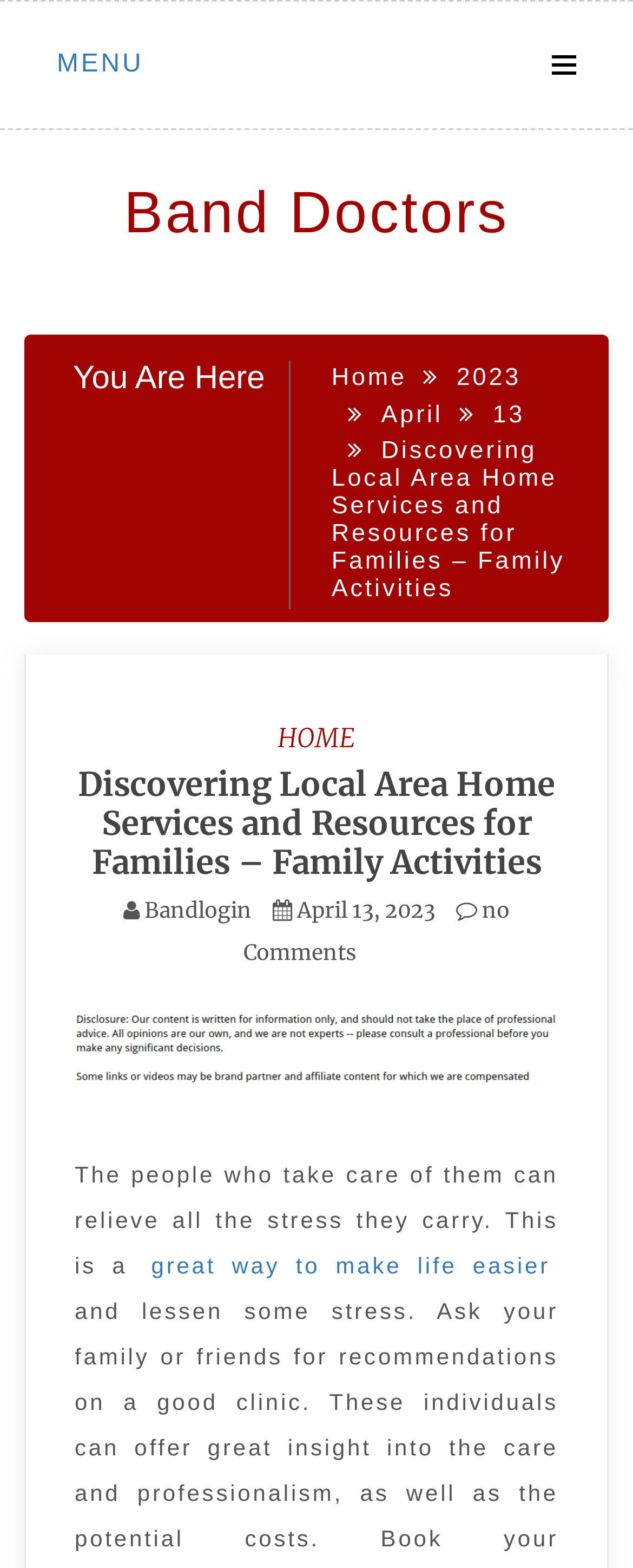What is the name of the website or service?
Answer the question with a detailed explanation, including all necessary information.

The name 'Band Doctors' can be found in the top navigation section of the webpage, and it is also mentioned in the breadcrumbs navigation section.